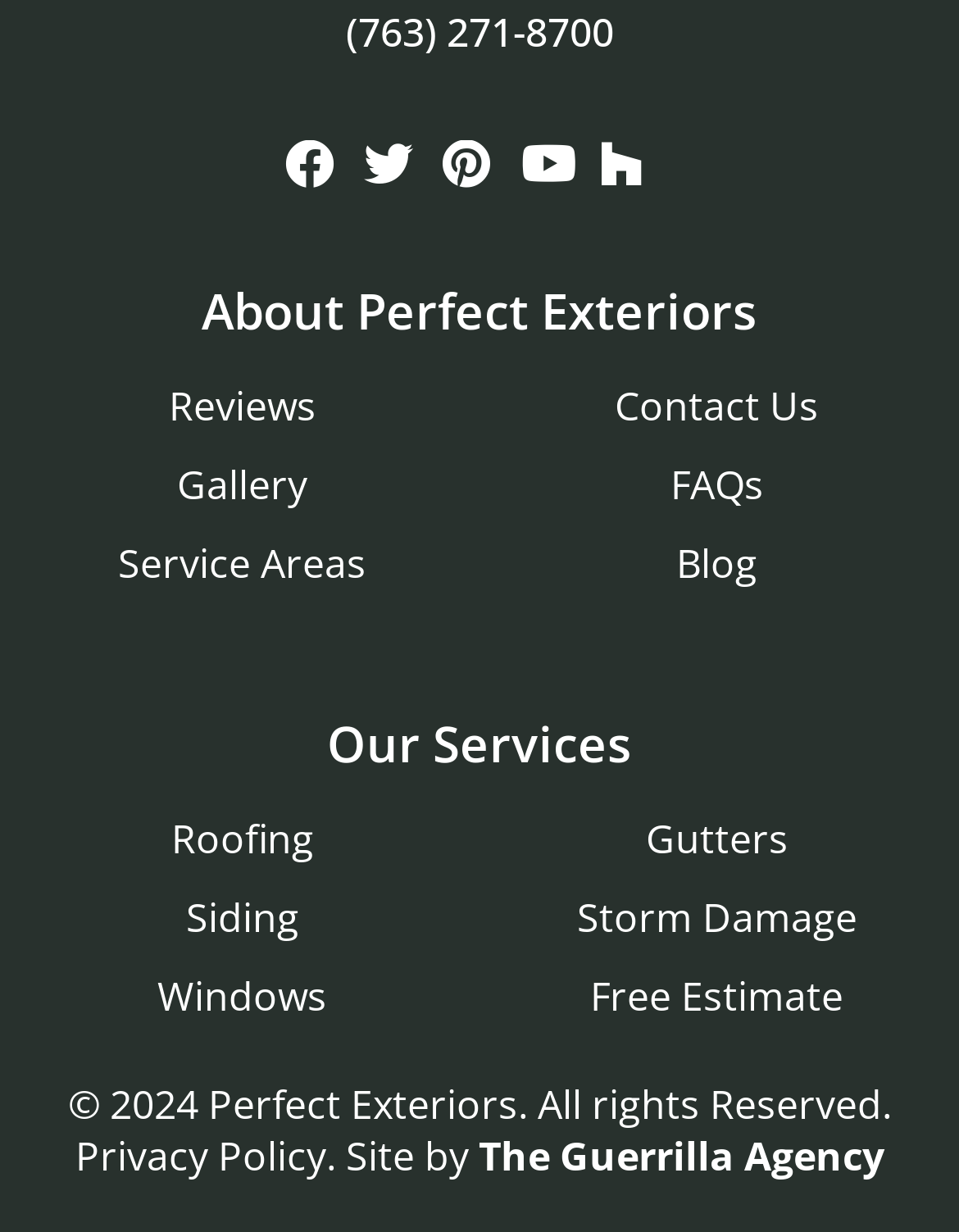Identify the bounding box coordinates of the section to be clicked to complete the task described by the following instruction: "Get a free estimate". The coordinates should be four float numbers between 0 and 1, formatted as [left, top, right, bottom].

[0.615, 0.787, 0.879, 0.831]